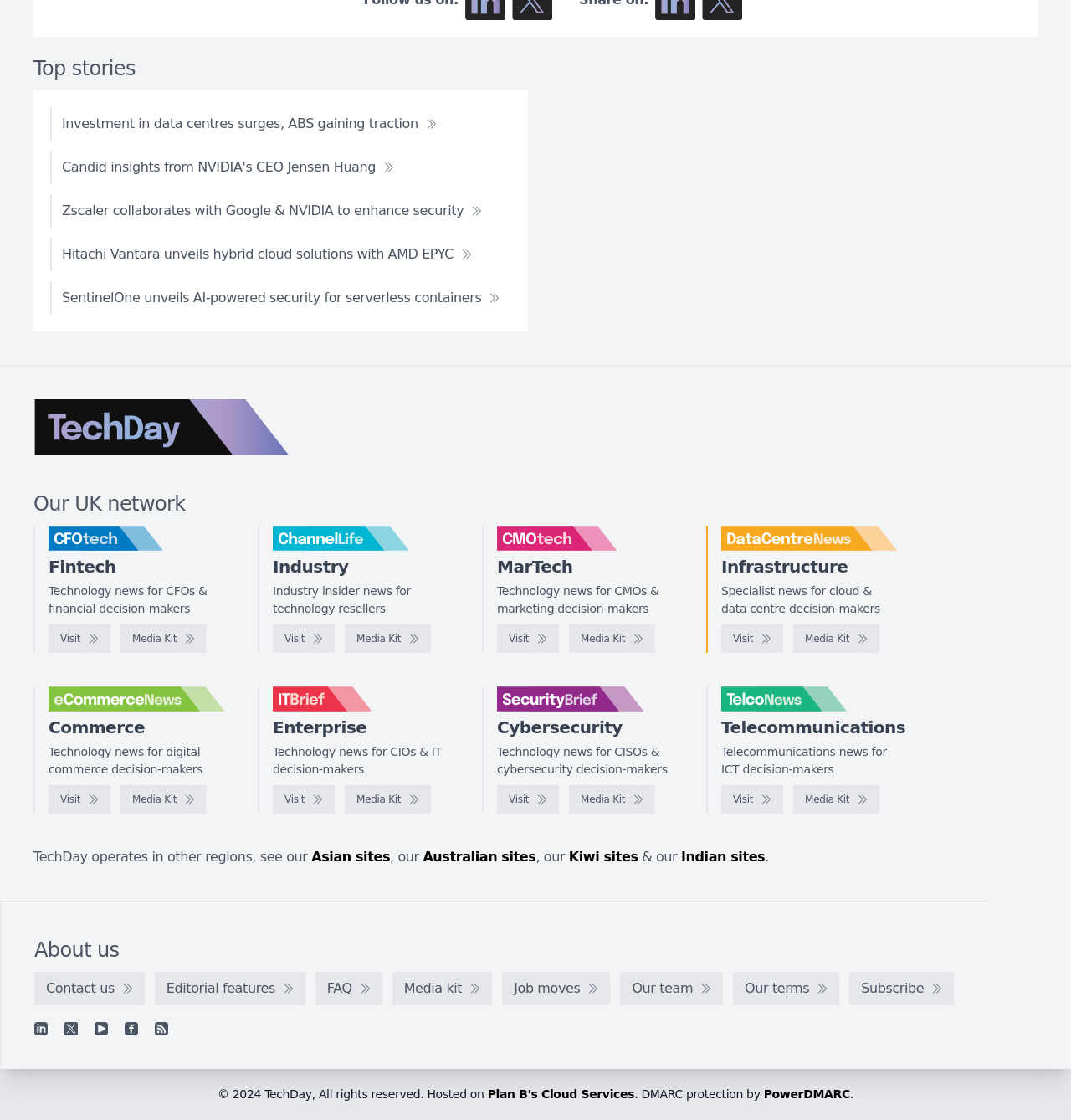What is the purpose of the 'Visit' links?
Using the information from the image, give a concise answer in one word or a short phrase.

To visit related websites